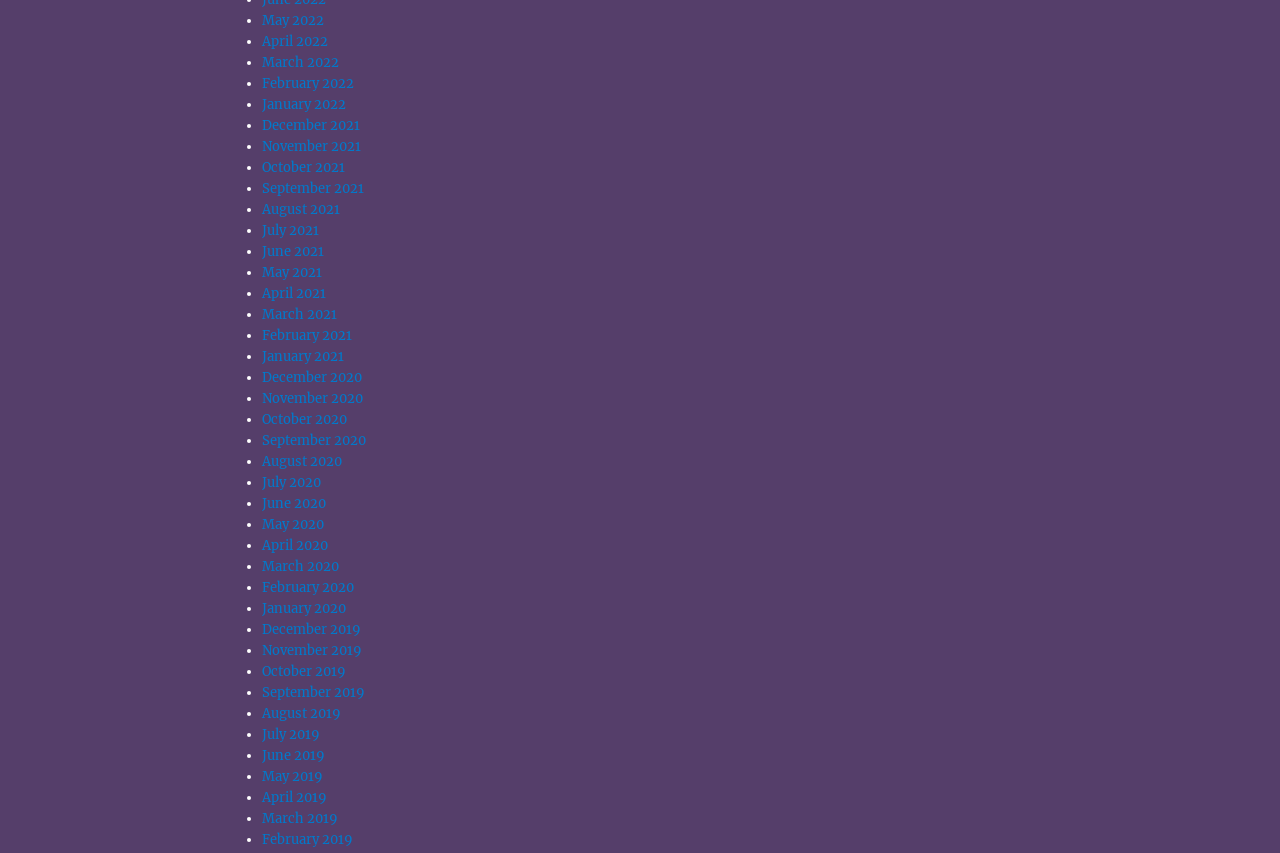Pinpoint the bounding box coordinates of the element that must be clicked to accomplish the following instruction: "Select April 2020". The coordinates should be in the format of four float numbers between 0 and 1, i.e., [left, top, right, bottom].

[0.205, 0.629, 0.257, 0.649]